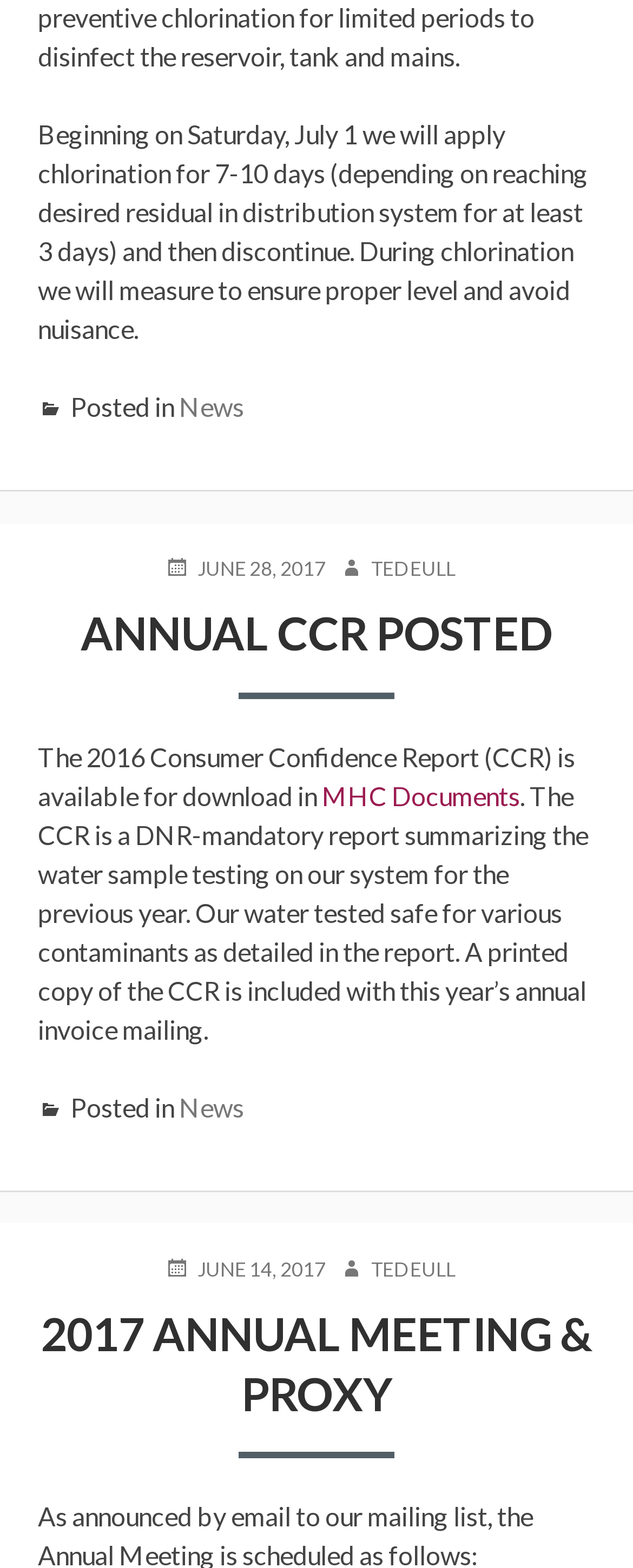Please indicate the bounding box coordinates for the clickable area to complete the following task: "Download from 'MHC Documents'". The coordinates should be specified as four float numbers between 0 and 1, i.e., [left, top, right, bottom].

[0.509, 0.497, 0.822, 0.517]